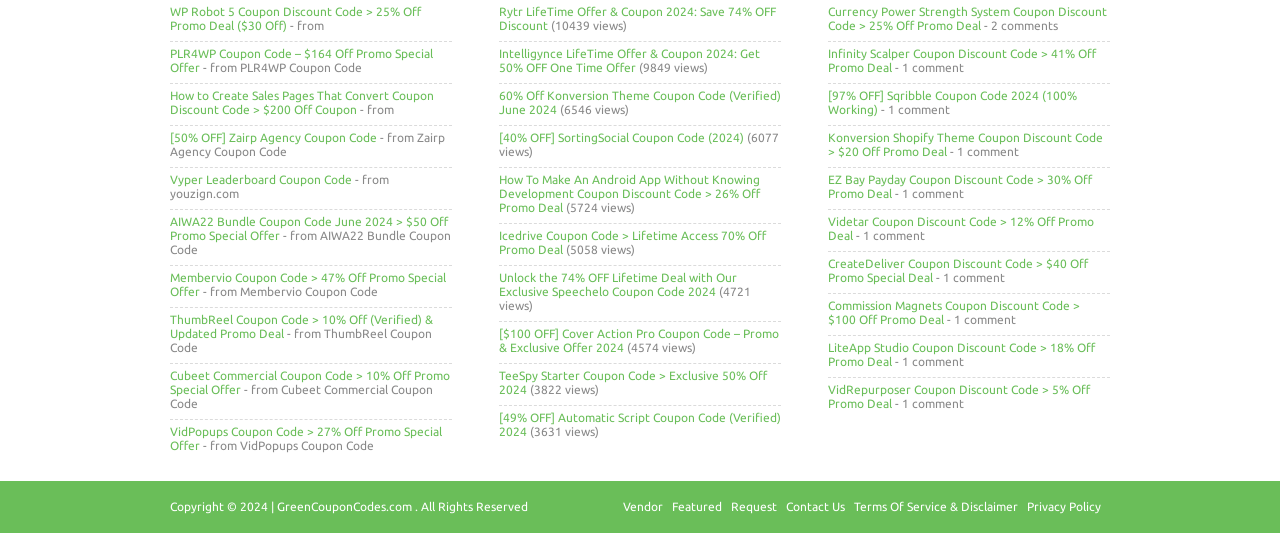What is the coupon code for WP Robot 5?
Look at the image and respond to the question as thoroughly as possible.

The webpage provides a link to WP Robot 5 Coupon Discount Code, but it does not explicitly provide the coupon code. It seems that the user needs to click on the link to get the coupon code.